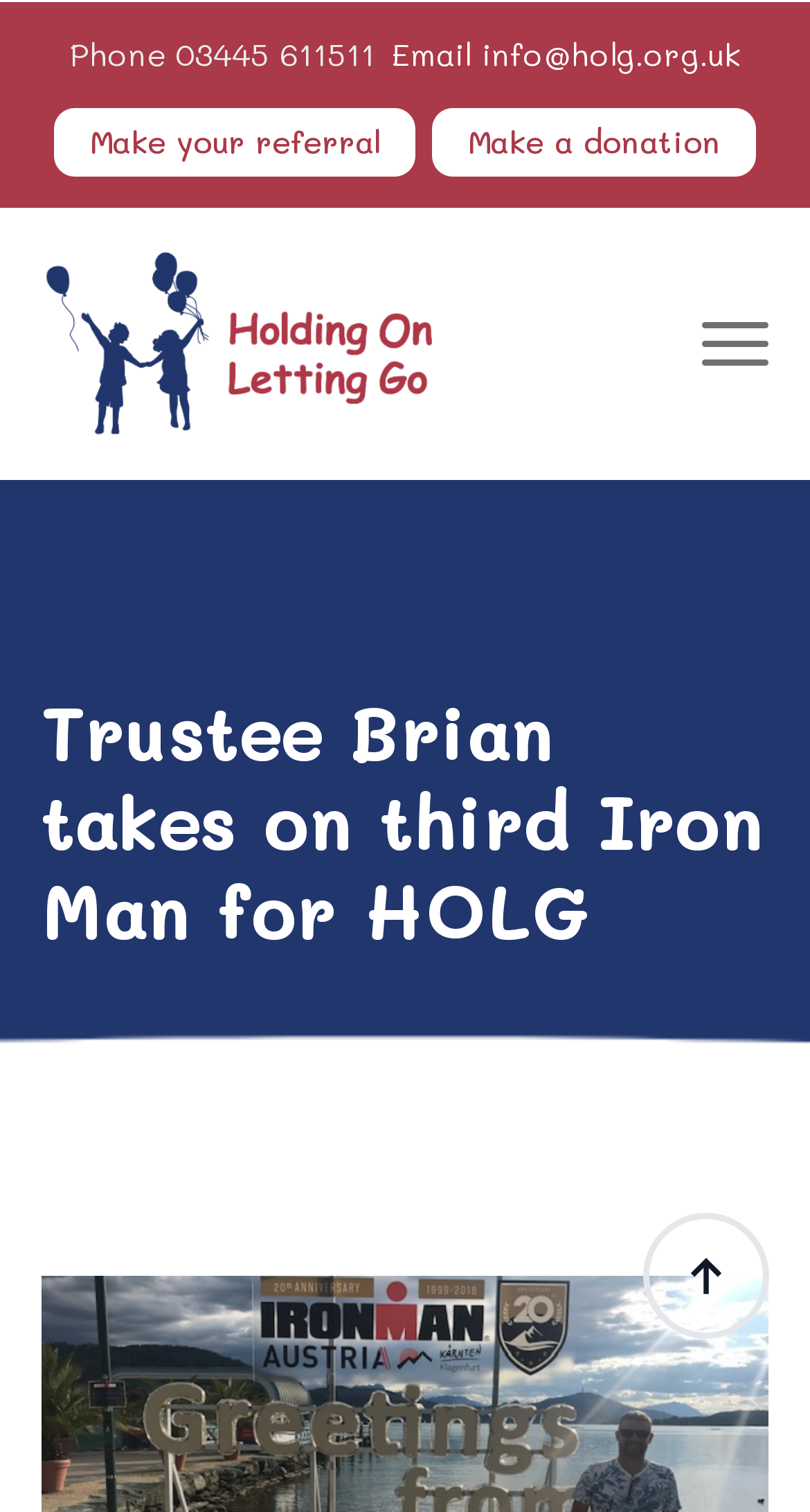From the image, can you give a detailed response to the question below:
What is the logo of the organization?

I found the logo by looking at the figure element with a bounding box coordinate of [0.051, 0.165, 0.538, 0.289]. Inside this figure element, there is an image element with the text 'Holding on Letting go Logo', which suggests that this is the logo of the organization.